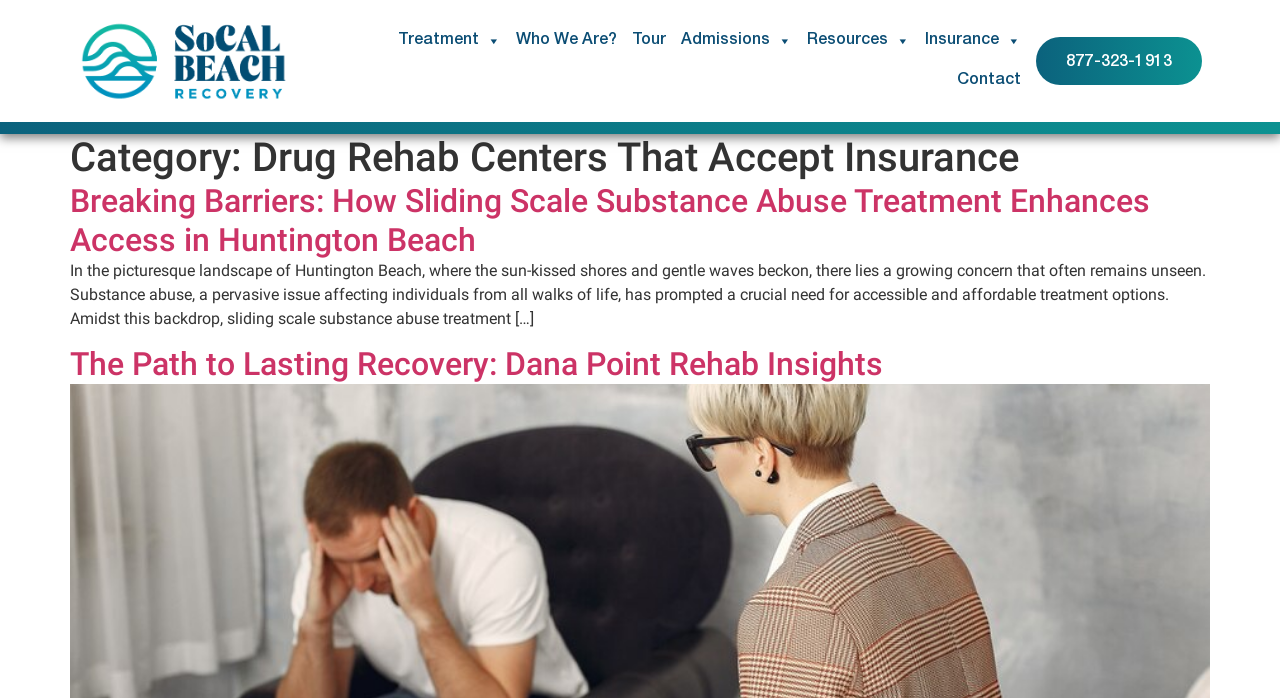Please mark the clickable region by giving the bounding box coordinates needed to complete this instruction: "Explore Admissions options".

[0.52, 0.03, 0.619, 0.088]